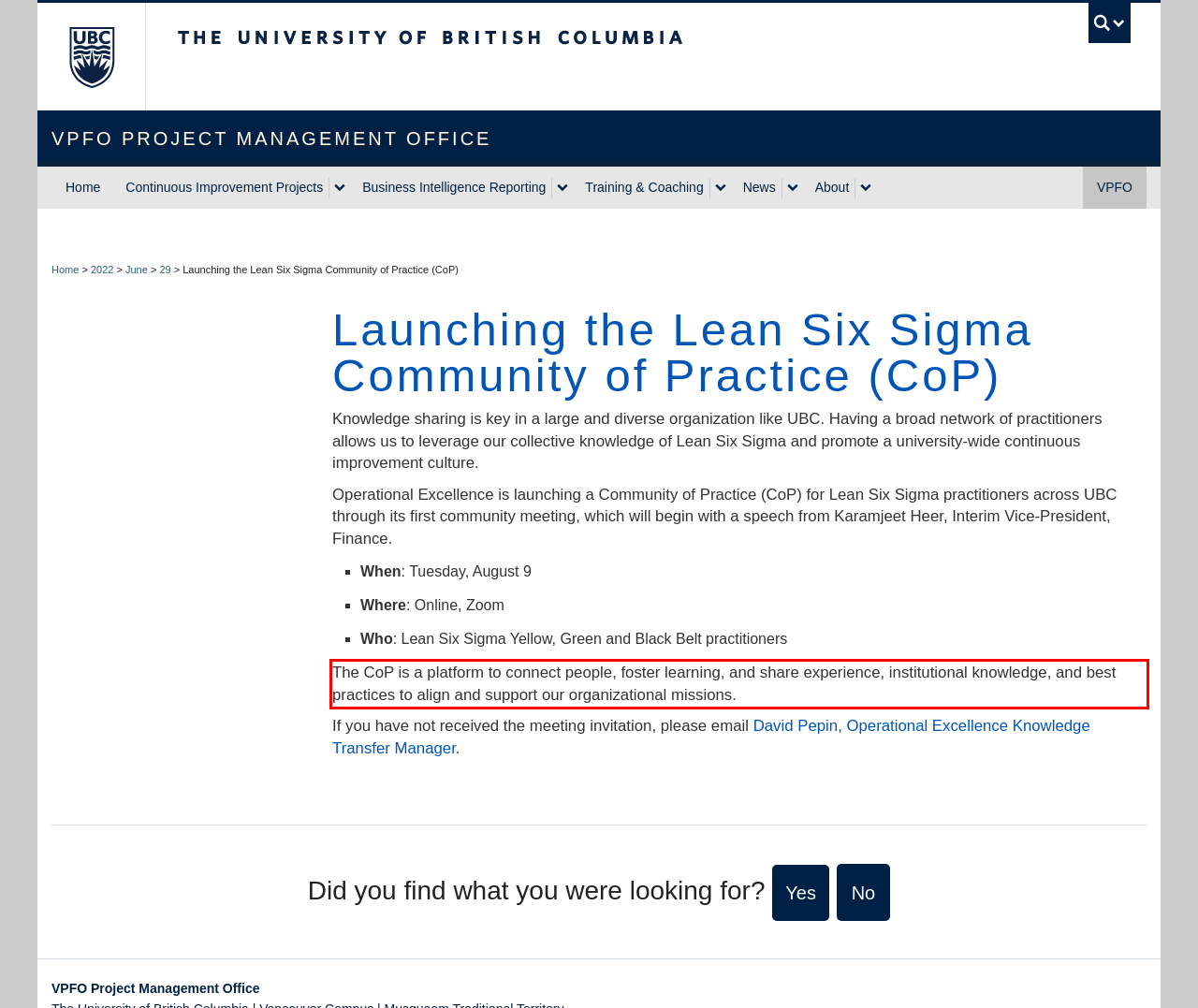Identify the text within the red bounding box on the webpage screenshot and generate the extracted text content.

The CoP is a platform to connect people, foster learning, and share experience, institutional knowledge, and best practices to align and support our organizational missions.